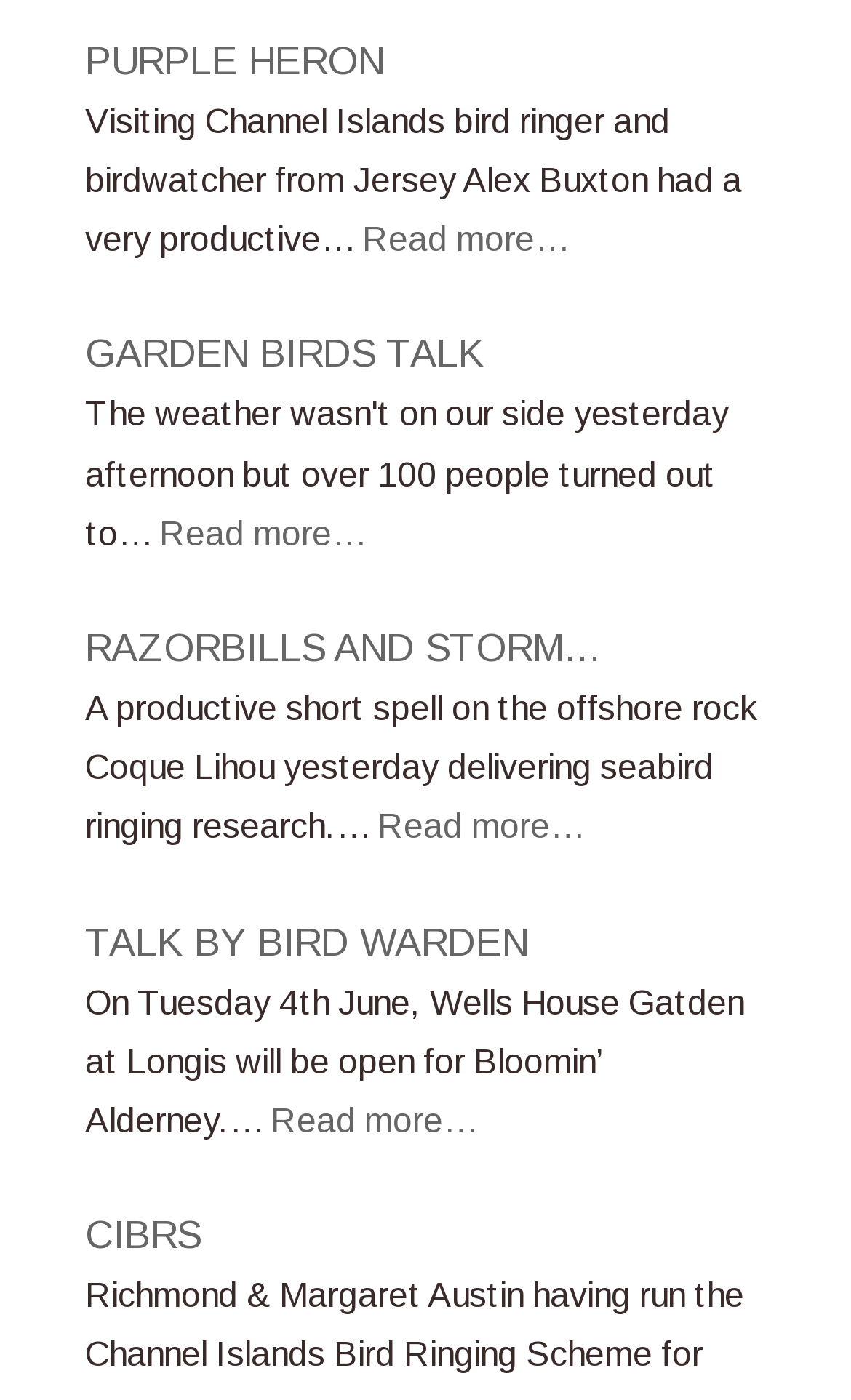Can you provide the bounding box coordinates for the element that should be clicked to implement the instruction: "View the 'RAZORBILLS AND STORM…' article"?

[0.1, 0.447, 0.708, 0.478]